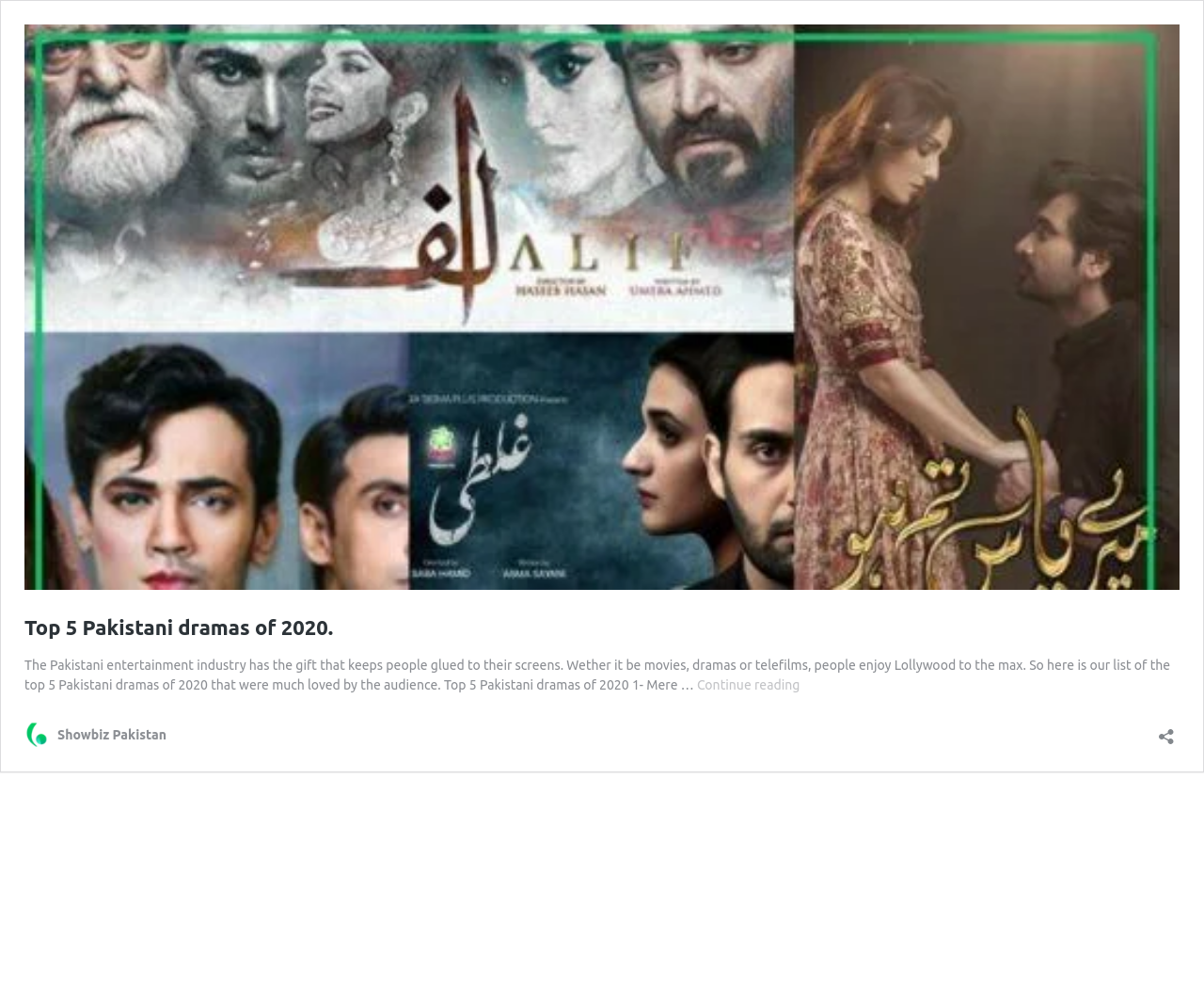Provide a brief response to the question below using one word or phrase:
What is the first drama listed?

Mere